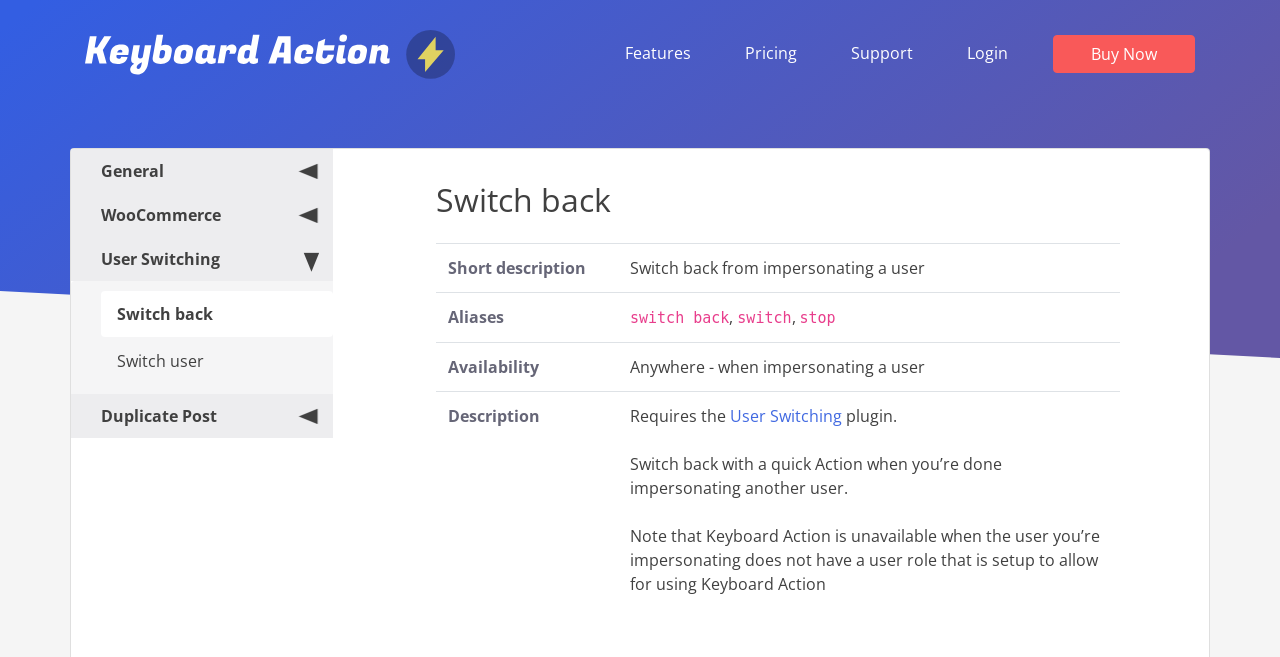Specify the bounding box coordinates of the element's area that should be clicked to execute the given instruction: "Login to account". The coordinates should be four float numbers between 0 and 1, i.e., [left, top, right, bottom].

[0.736, 0.051, 0.807, 0.109]